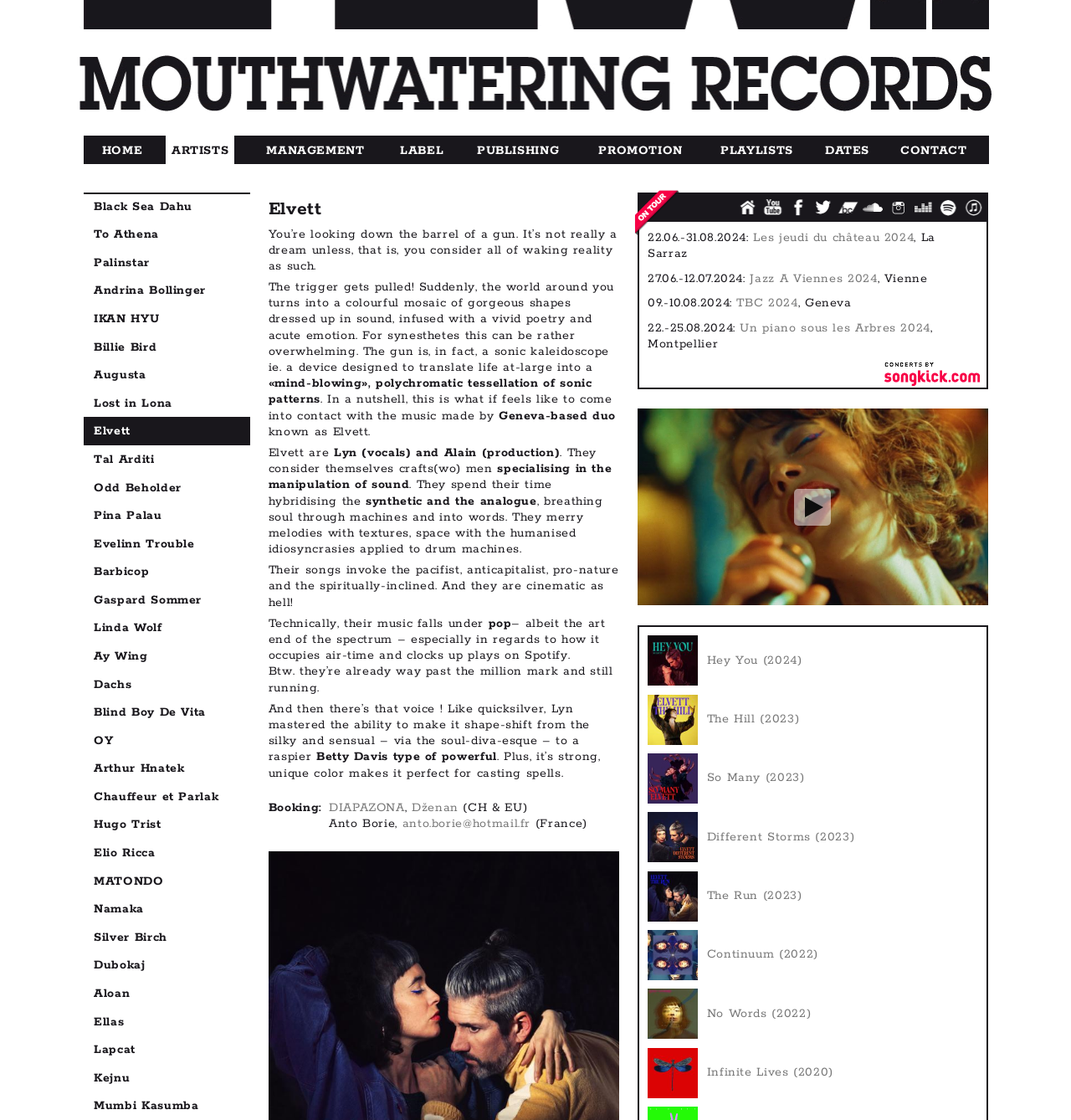What is the occupation of Lyn?
Carefully analyze the image and provide a detailed answer to the question.

According to the text, Lyn is the vocalist of the duo Elvett, as mentioned in the sentence 'Lyn (vocals) and Alain (production)'.